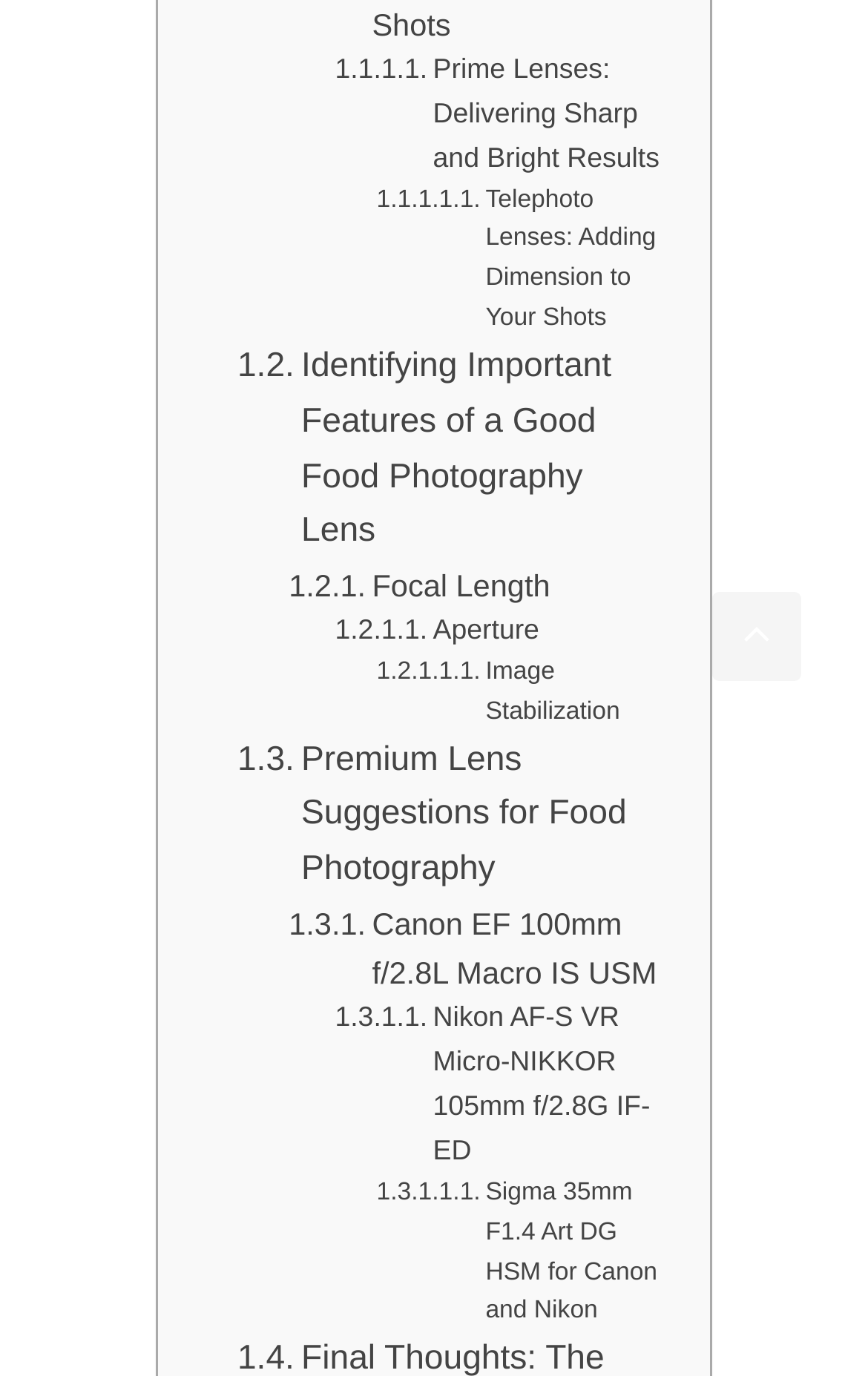Using the information in the image, could you please answer the following question in detail:
How many links are related to lens features?

By inspecting the webpage, I identified four links related to lens features: Focal Length, Aperture, Image Stabilization, and Identifying Important Features of a Good Food Photography Lens.